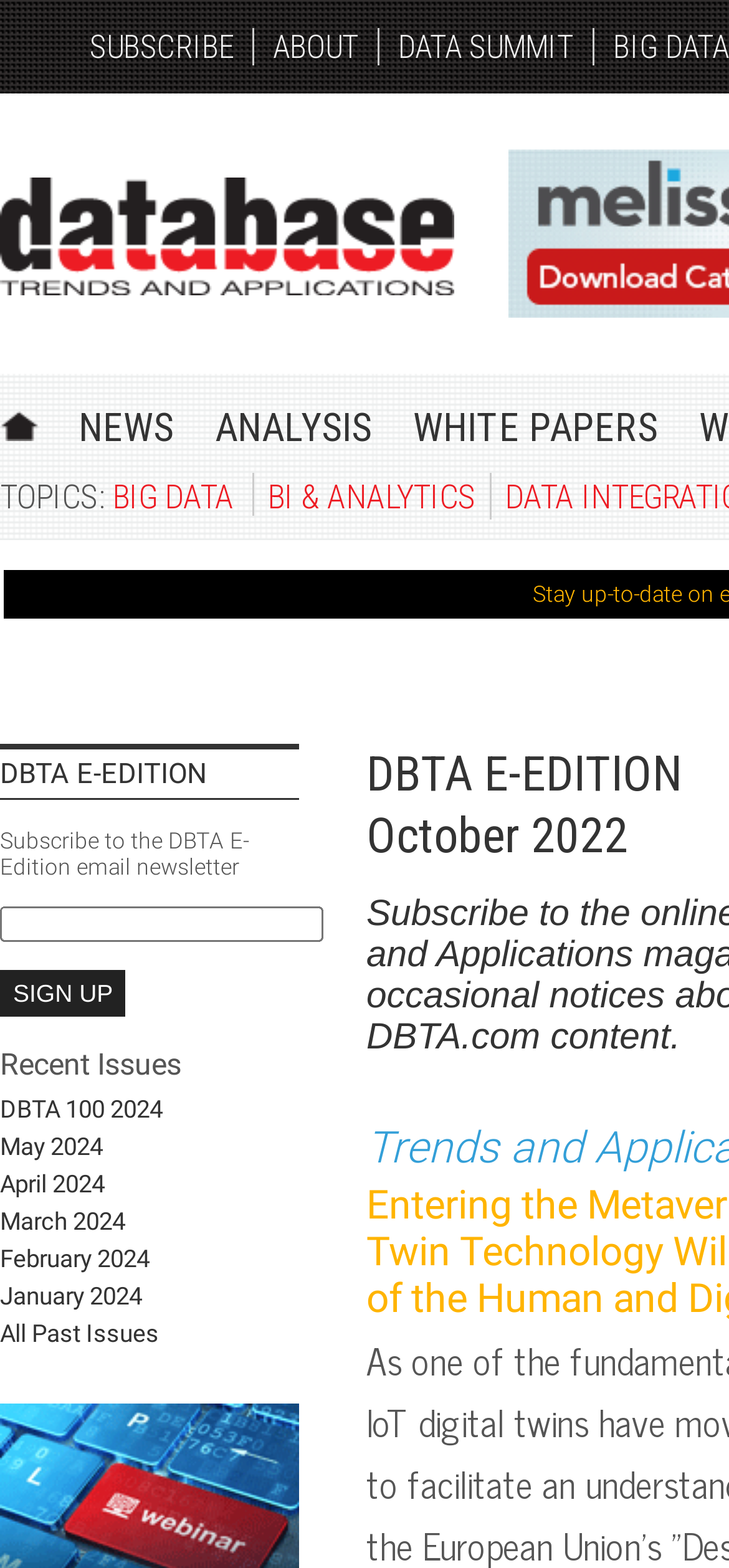Give a short answer using one word or phrase for the question:
What is listed under 'Recent Issues'?

Past issues of DBTA